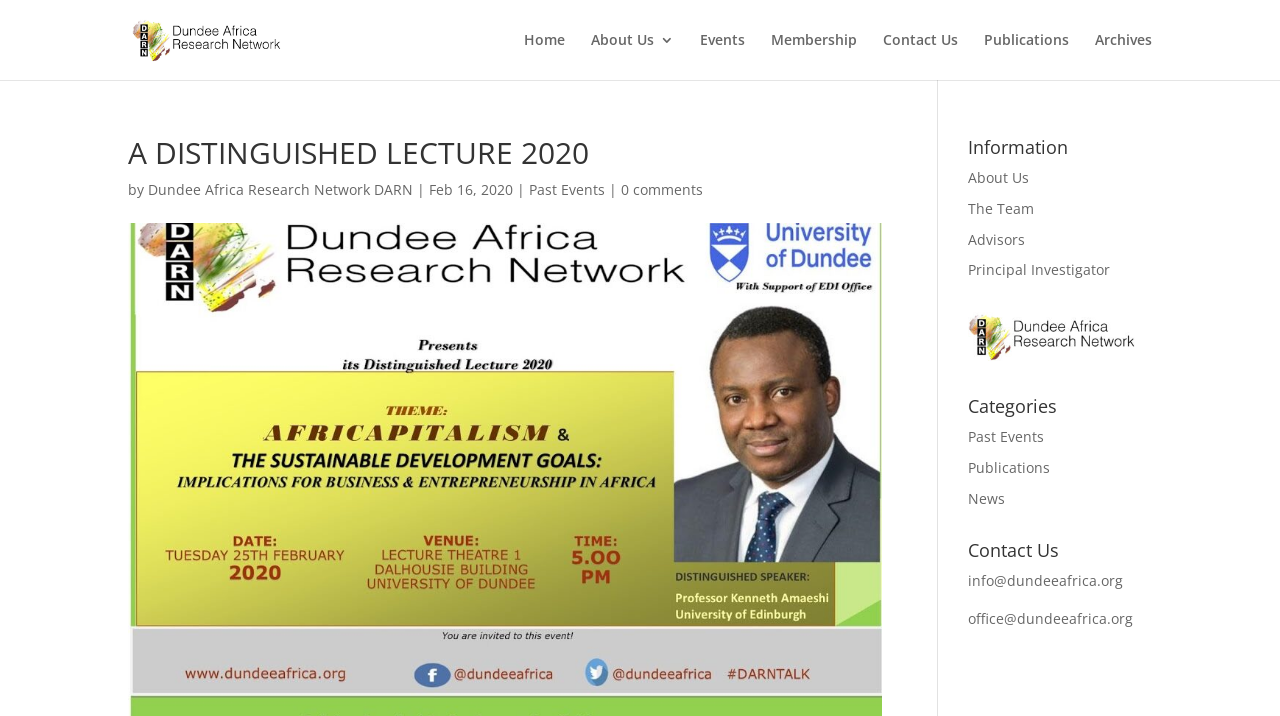Please determine the bounding box of the UI element that matches this description: alt="Dundee Africa Research Network (DARN)". The coordinates should be given as (top-left x, top-left y, bottom-right x, bottom-right y), with all values between 0 and 1.

[0.103, 0.04, 0.231, 0.067]